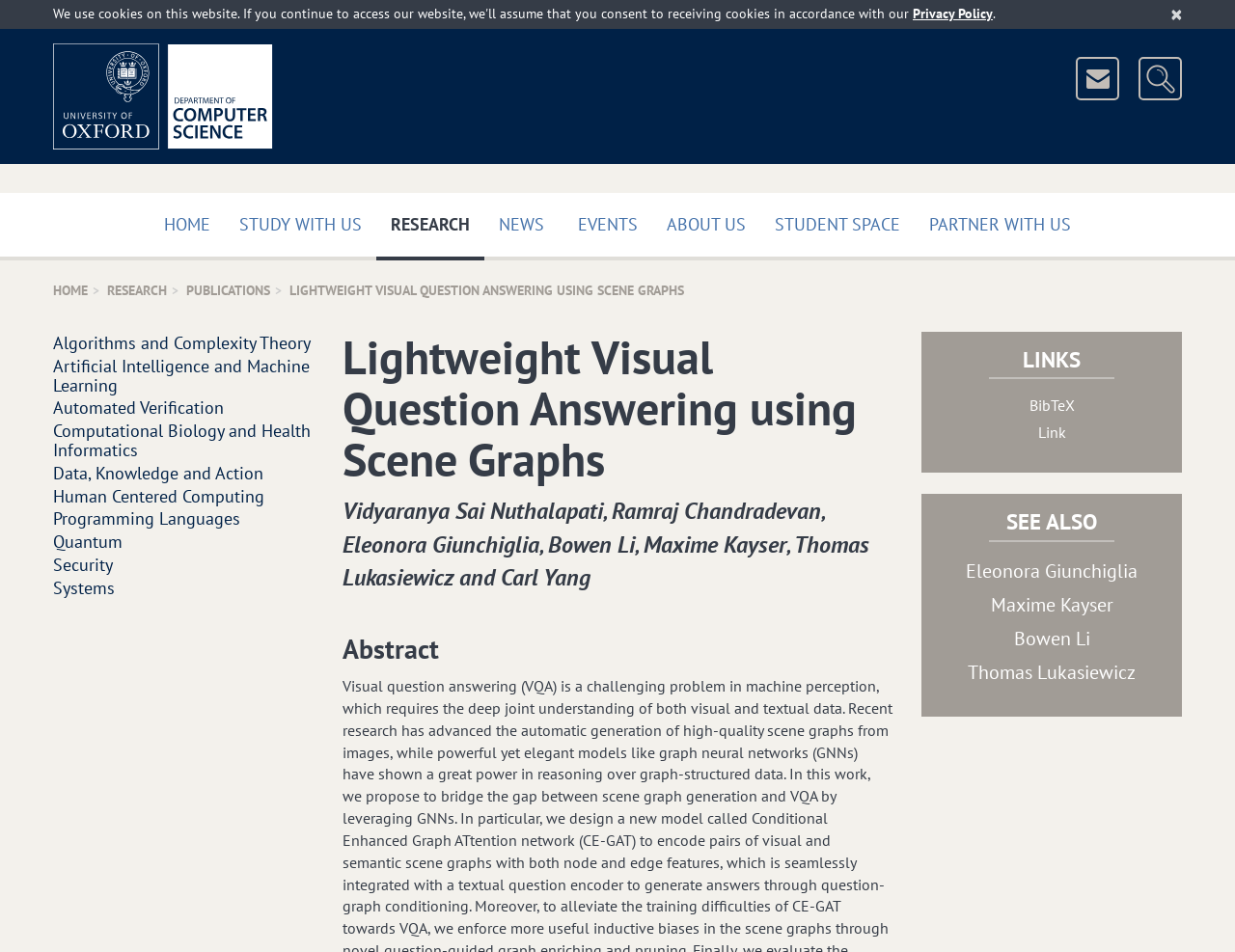Locate the primary heading on the webpage and return its text.

Lightweight Visual Question Answering using Scene Graphs